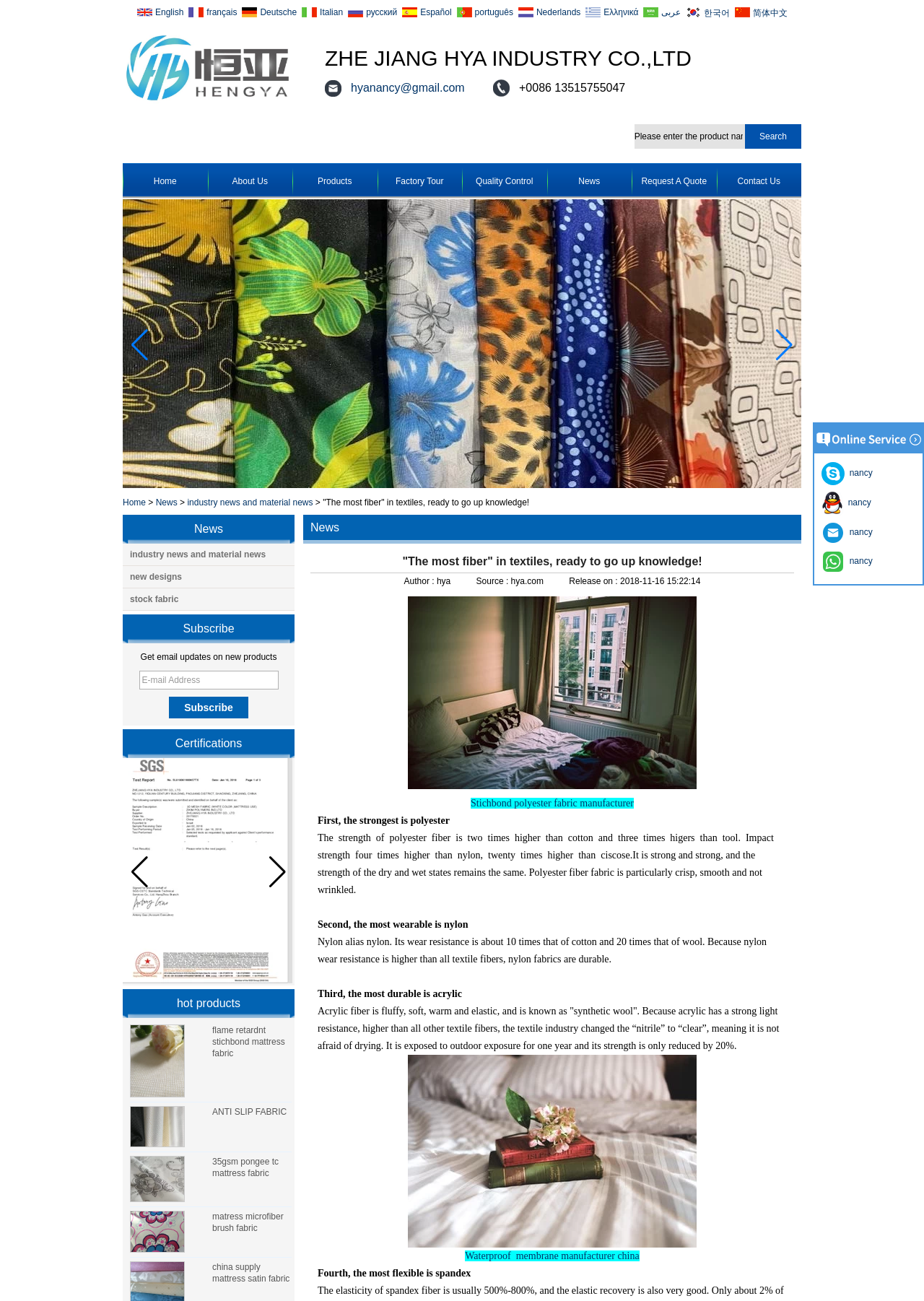Indicate the bounding box coordinates of the element that needs to be clicked to satisfy the following instruction: "Search for a product". The coordinates should be four float numbers between 0 and 1, i.e., [left, top, right, bottom].

[0.806, 0.095, 0.867, 0.114]